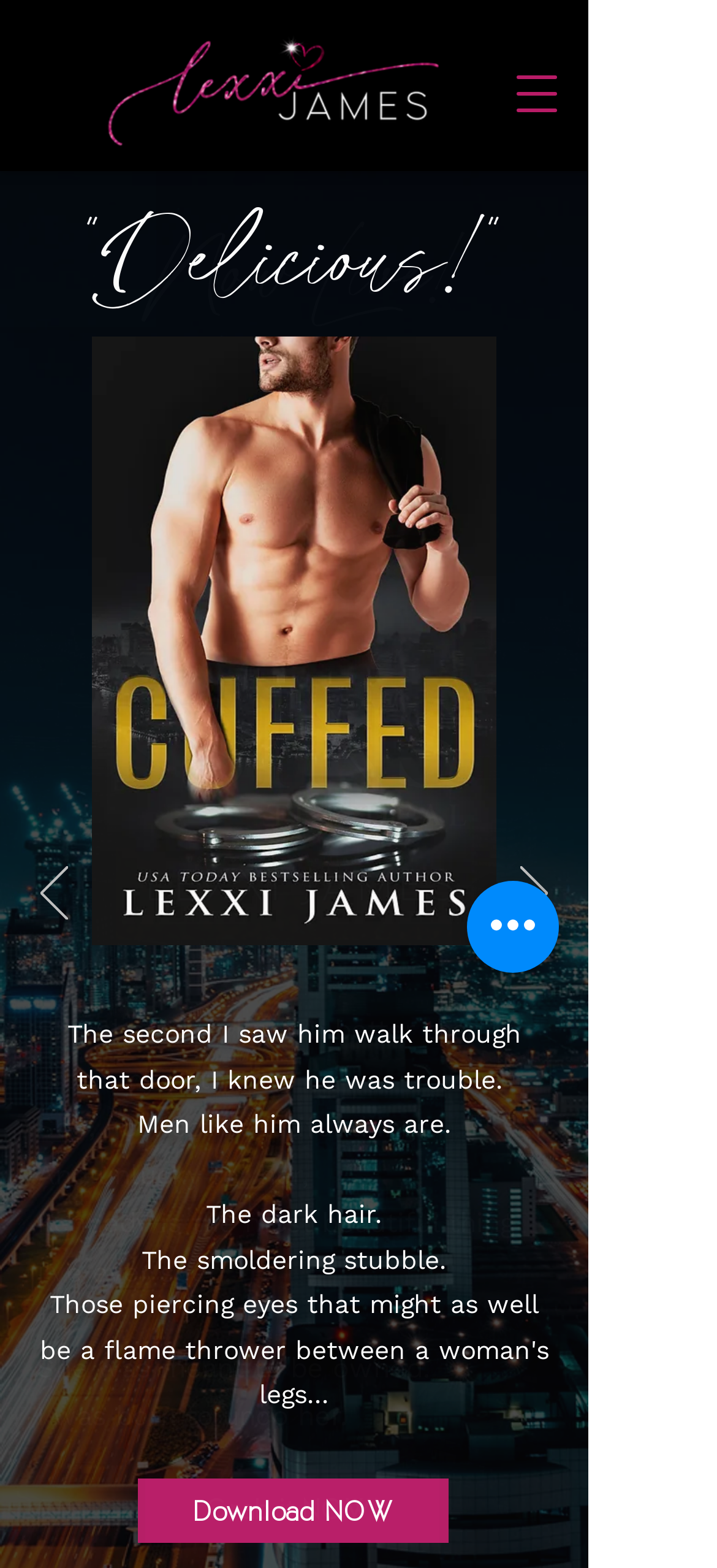Give a concise answer using only one word or phrase for this question:
What is the author's profession?

Romance author